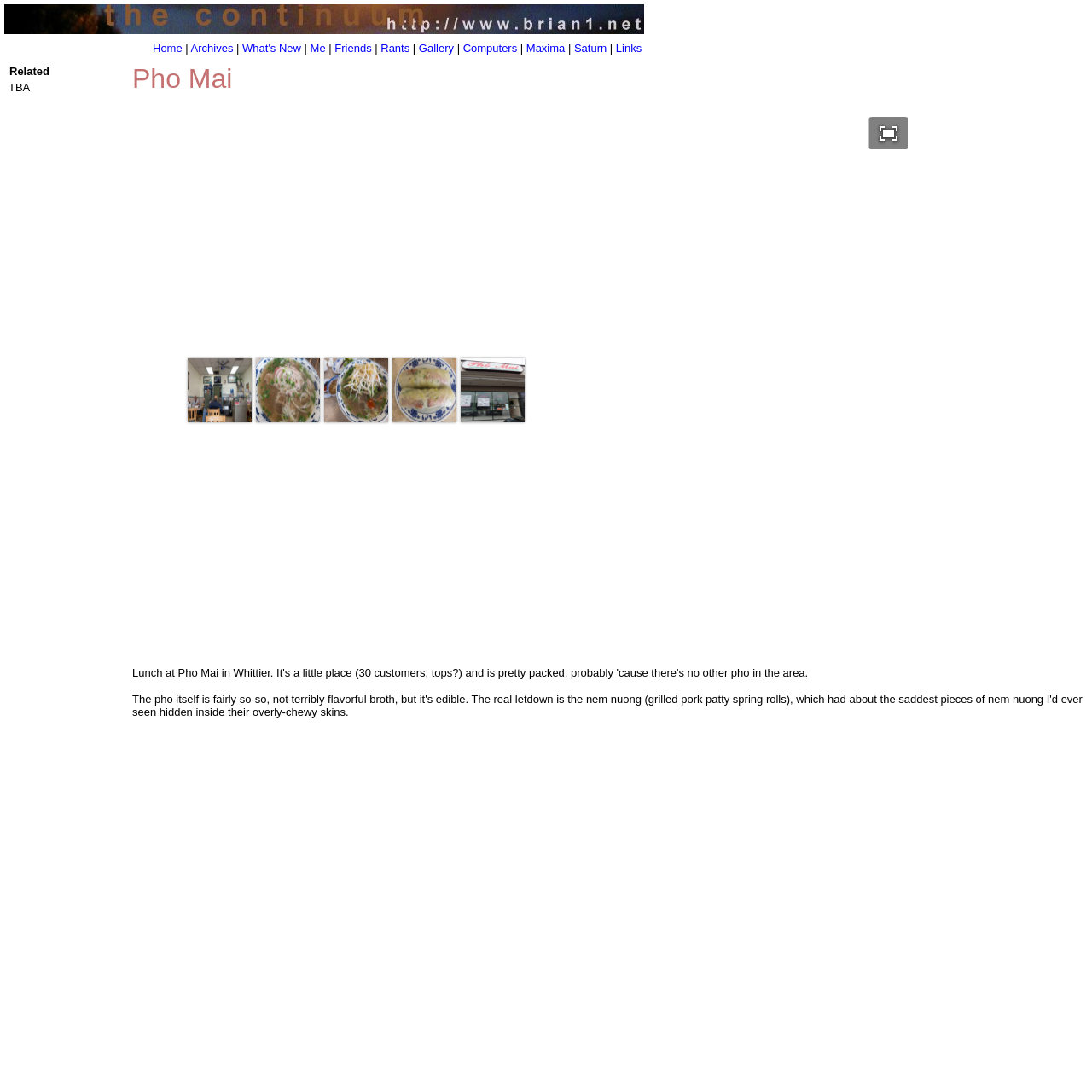Please locate the bounding box coordinates of the region I need to click to follow this instruction: "go to home page".

[0.14, 0.038, 0.167, 0.05]